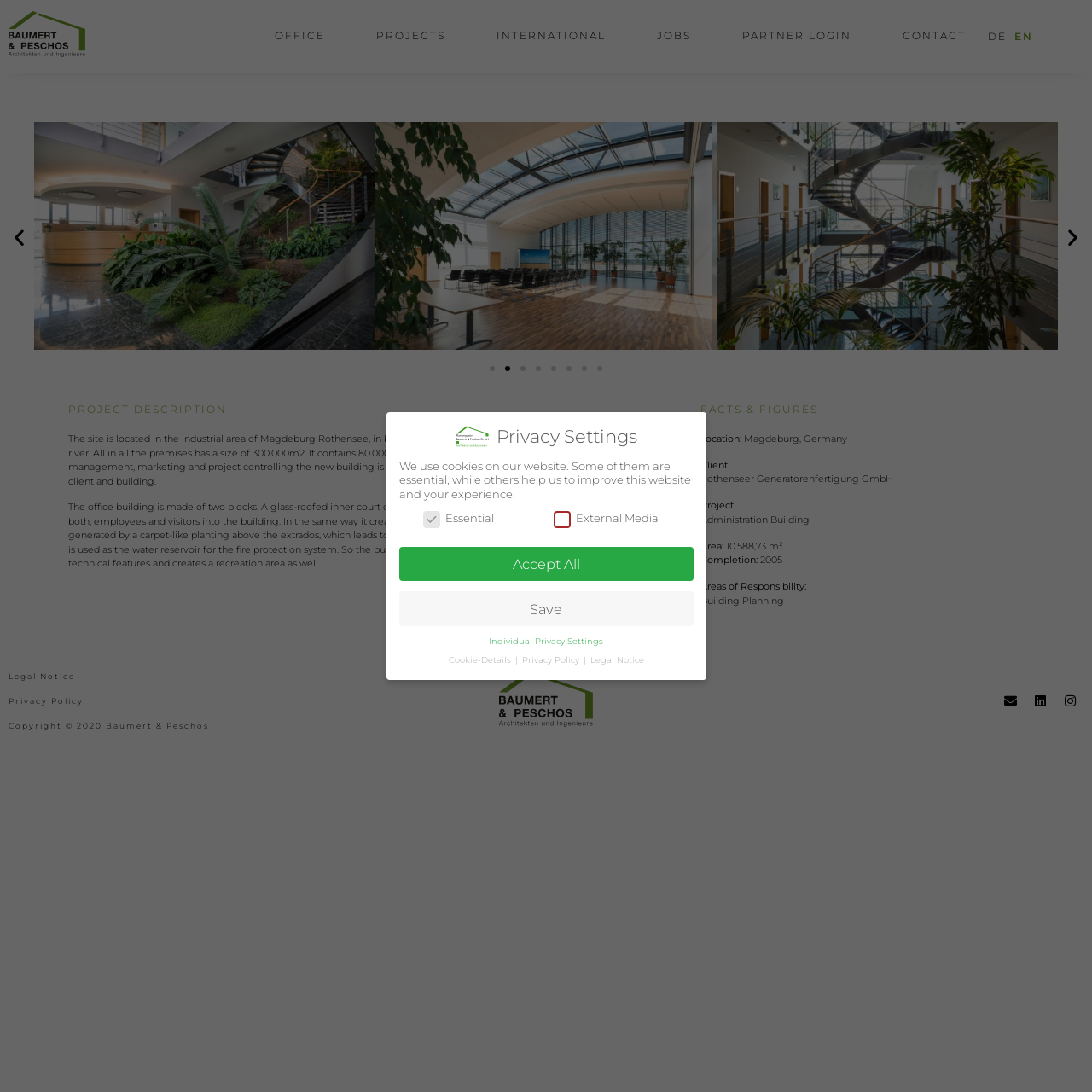Give an in-depth explanation of the webpage layout and content.

This webpage is about a project description of a building located in the industrial area of Magdeburg Rothensee, Germany. At the top of the page, there is a navigation menu with links to "OFFICE", "PROJECTS", "INTERNATIONAL", "JOBS", "PARTNER LOGIN", and "CONTACT". Below the navigation menu, there is a heading with the title of the webpage, "Enercon Sinuskurve EN – Planungsbüro Baumert & Peschos".

On the left side of the page, there are three images arranged vertically, each with a link to a different slide. Below the images, there are buttons to navigate through the slides, labeled "Previous slide" and "Next slide".

The main content of the page is divided into three sections. The first section is titled "PROJECT DESCRIPTION" and provides a detailed description of the project, including the location, size, and features of the building. The second section is titled "FACTS & FIGURES" and lists various facts about the project, such as the location, client, project type, area, and completion date.

The third section is located at the bottom of the page and includes links to "Legal Notice", "Privacy Policy", and "Copyright © 2020 Baumert & Peschos". There are also social media links to LinkedIn, Instagram, and an envelope icon.

On the right side of the page, there is a section titled "Privacy Settings" with a description of the use of cookies on the website. Below the description, there are checkboxes to select which types of cookies to accept, and buttons to "Accept All", "Save", or access "Individual Privacy Settings".